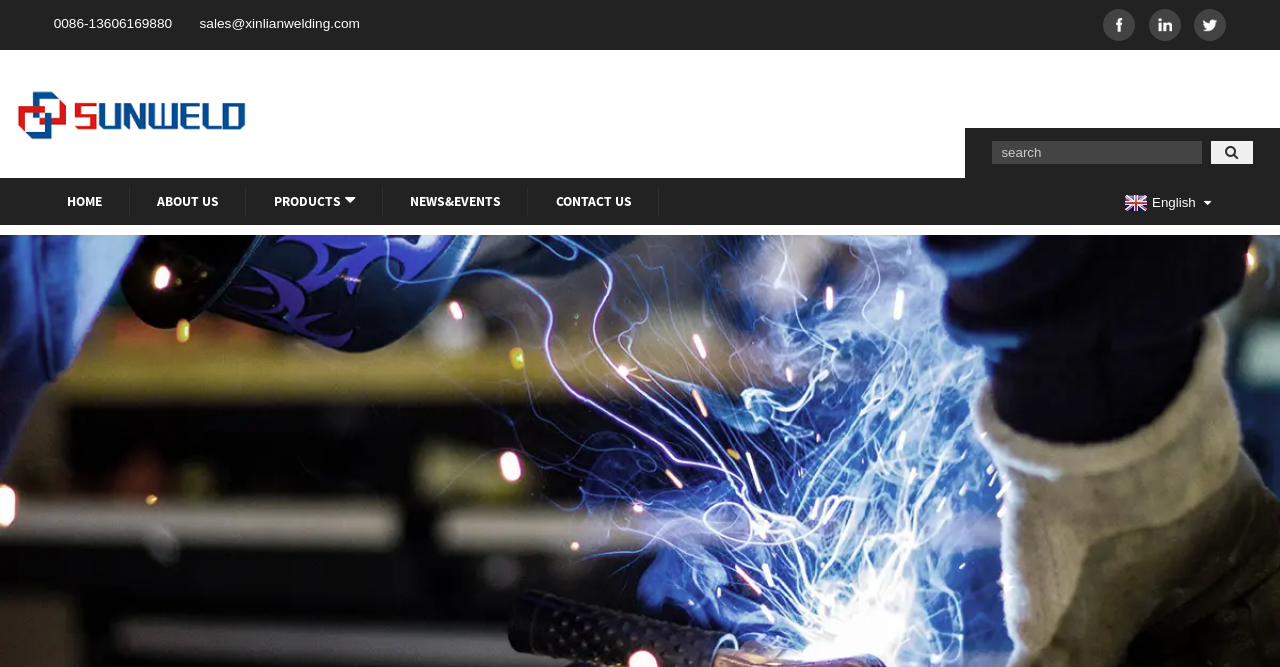Can you identify and provide the main heading of the webpage?

Tig Welding Kit - Manufacturers, Suppliers, Factory From China